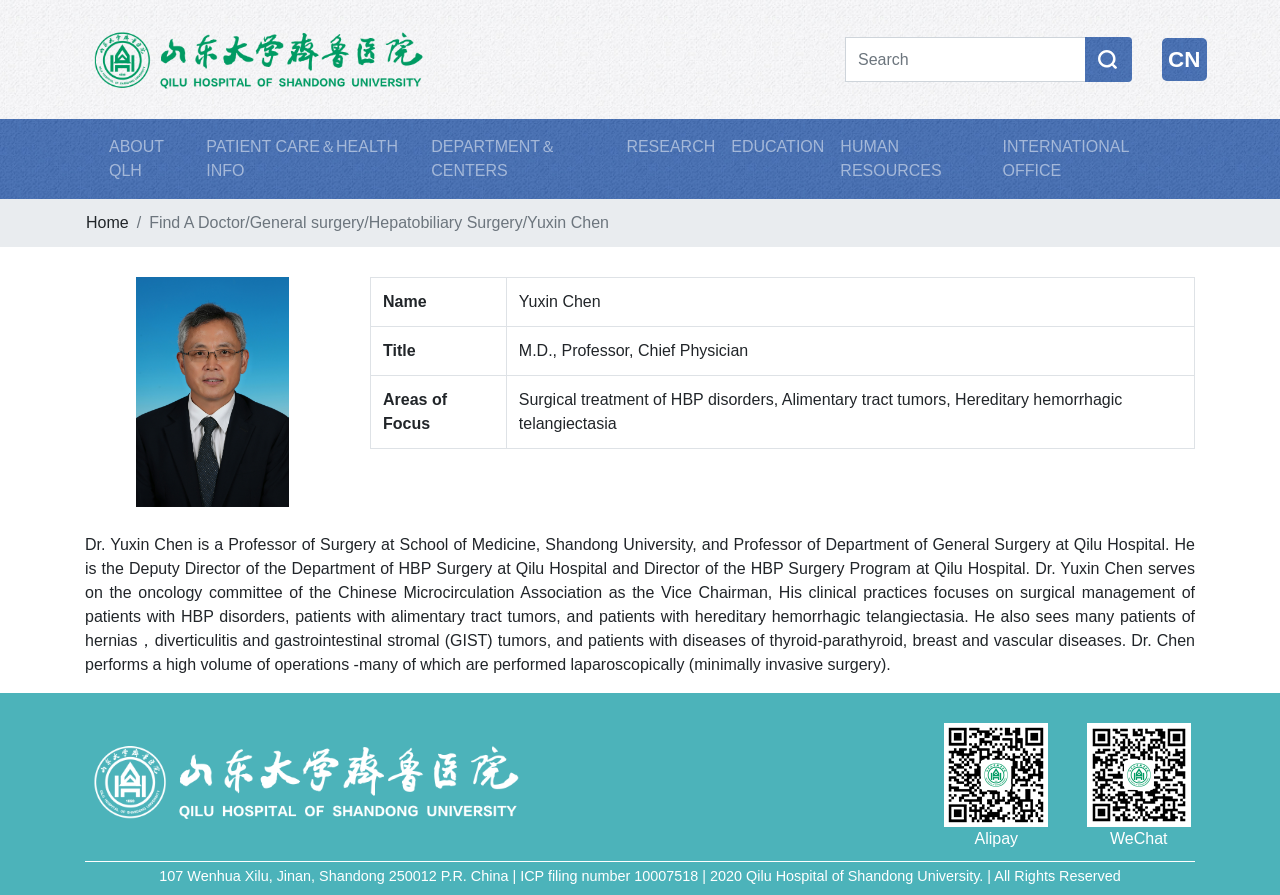Identify and provide the bounding box for the element described by: "PATIENT CARE＆HEALTH INFO".

[0.155, 0.142, 0.331, 0.214]